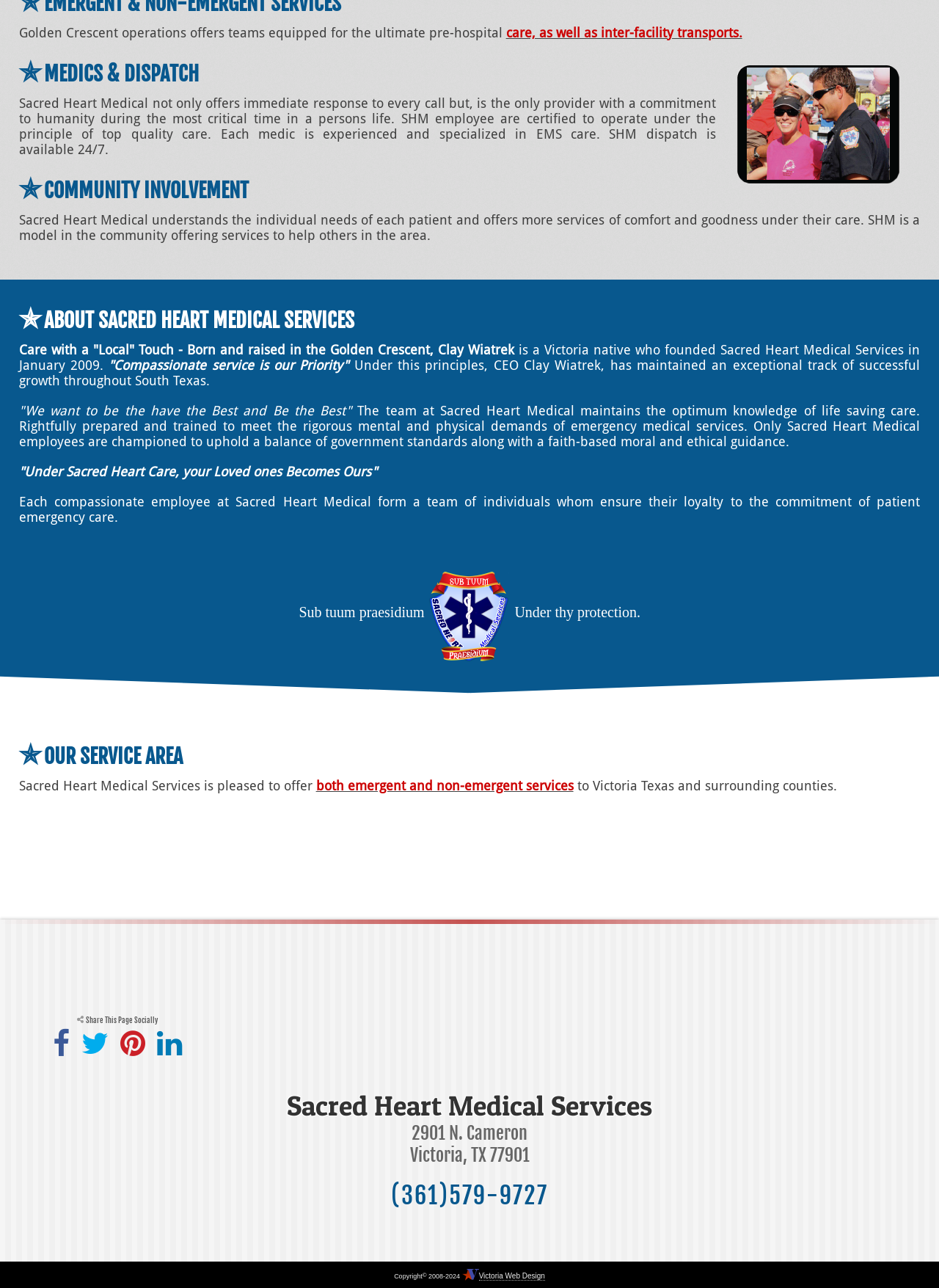Given the description of a UI element: "Victoria Web Design", identify the bounding box coordinates of the matching element in the webpage screenshot.

[0.51, 0.987, 0.58, 0.994]